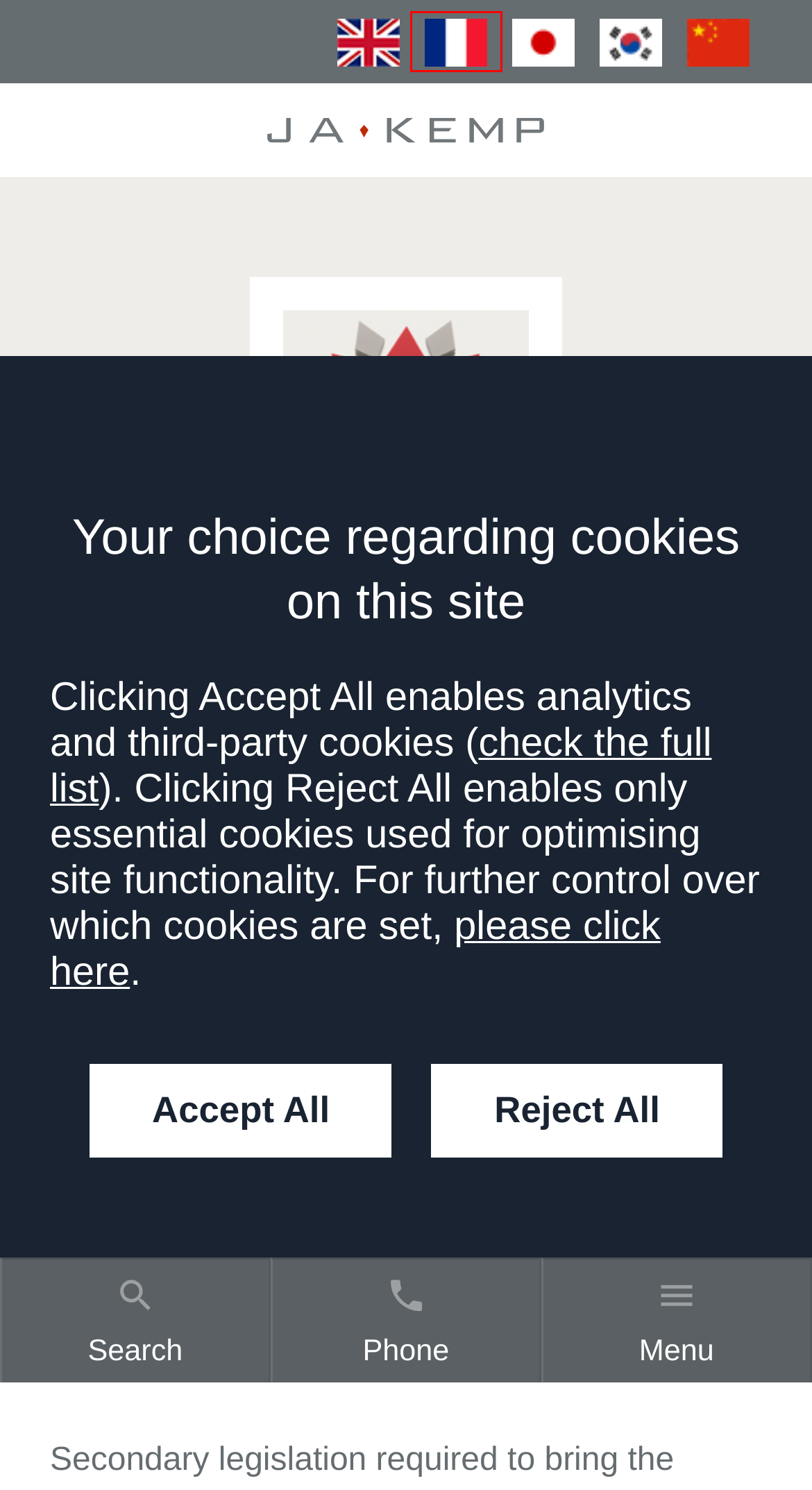A screenshot of a webpage is given, marked with a red bounding box around a UI element. Please select the most appropriate webpage description that fits the new page after clicking the highlighted element. Here are the candidates:
A. Sitemap - J A Kemp
B. Legal Notices - J A Kemp
C. Oxford - J A Kemp
D. Patent and Trade Mark Attorneys - London, Oxford, Cambridge, Paris and Munich - J A Kemp
E. Home - J A Kemp
F. Accueil - J A Kemp
G. Paris - J A Kemp
H. 专利和商标律师 - 伦敦、牛津、剑桥、巴黎和慕尼黑 - J A Kemp

F